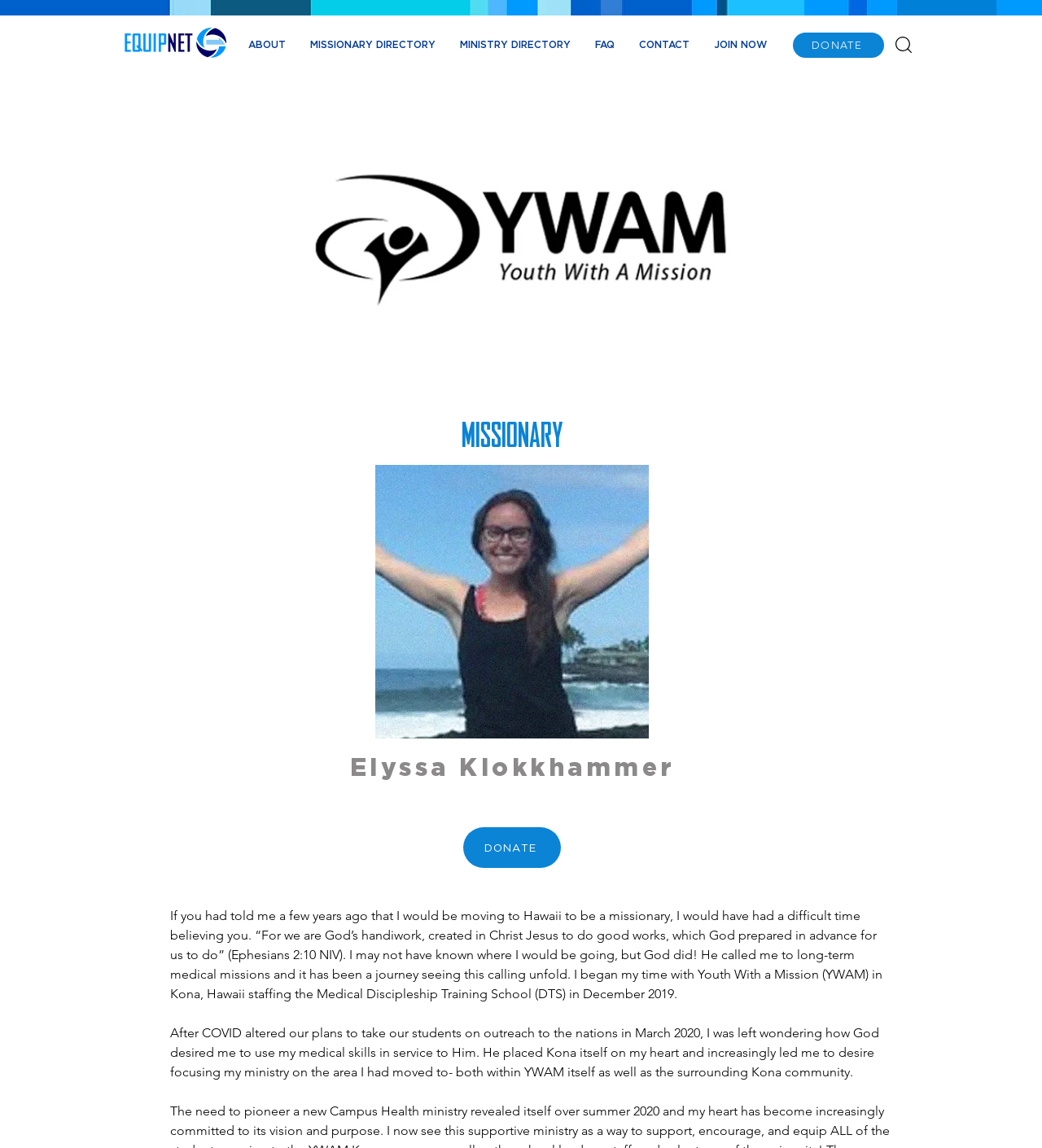Please locate the bounding box coordinates of the element's region that needs to be clicked to follow the instruction: "Click the CONTACT link". The bounding box coordinates should be provided as four float numbers between 0 and 1, i.e., [left, top, right, bottom].

[0.602, 0.021, 0.673, 0.057]